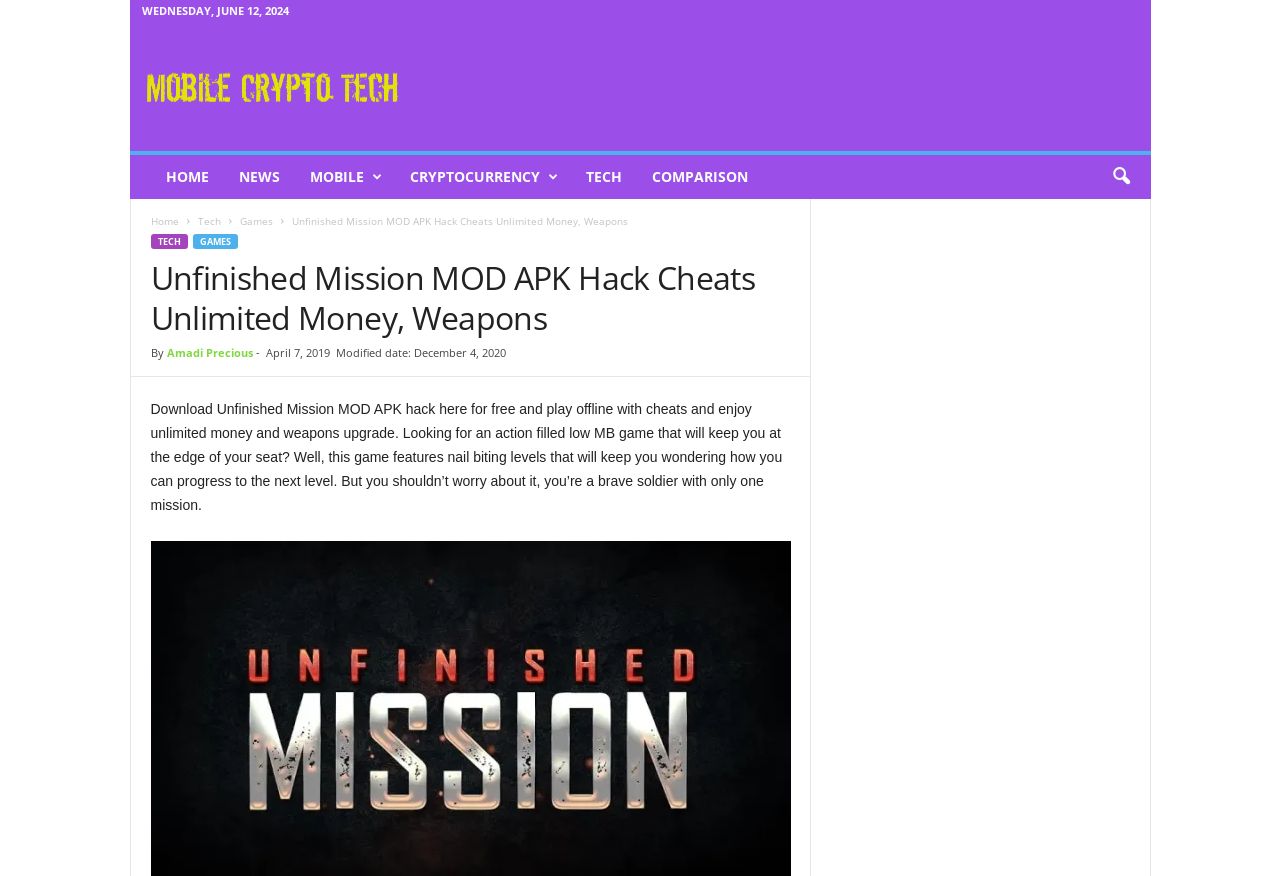Could you determine the bounding box coordinates of the clickable element to complete the instruction: "Search using the search icon"? Provide the coordinates as four float numbers between 0 and 1, i.e., [left, top, right, bottom].

[0.858, 0.177, 0.893, 0.227]